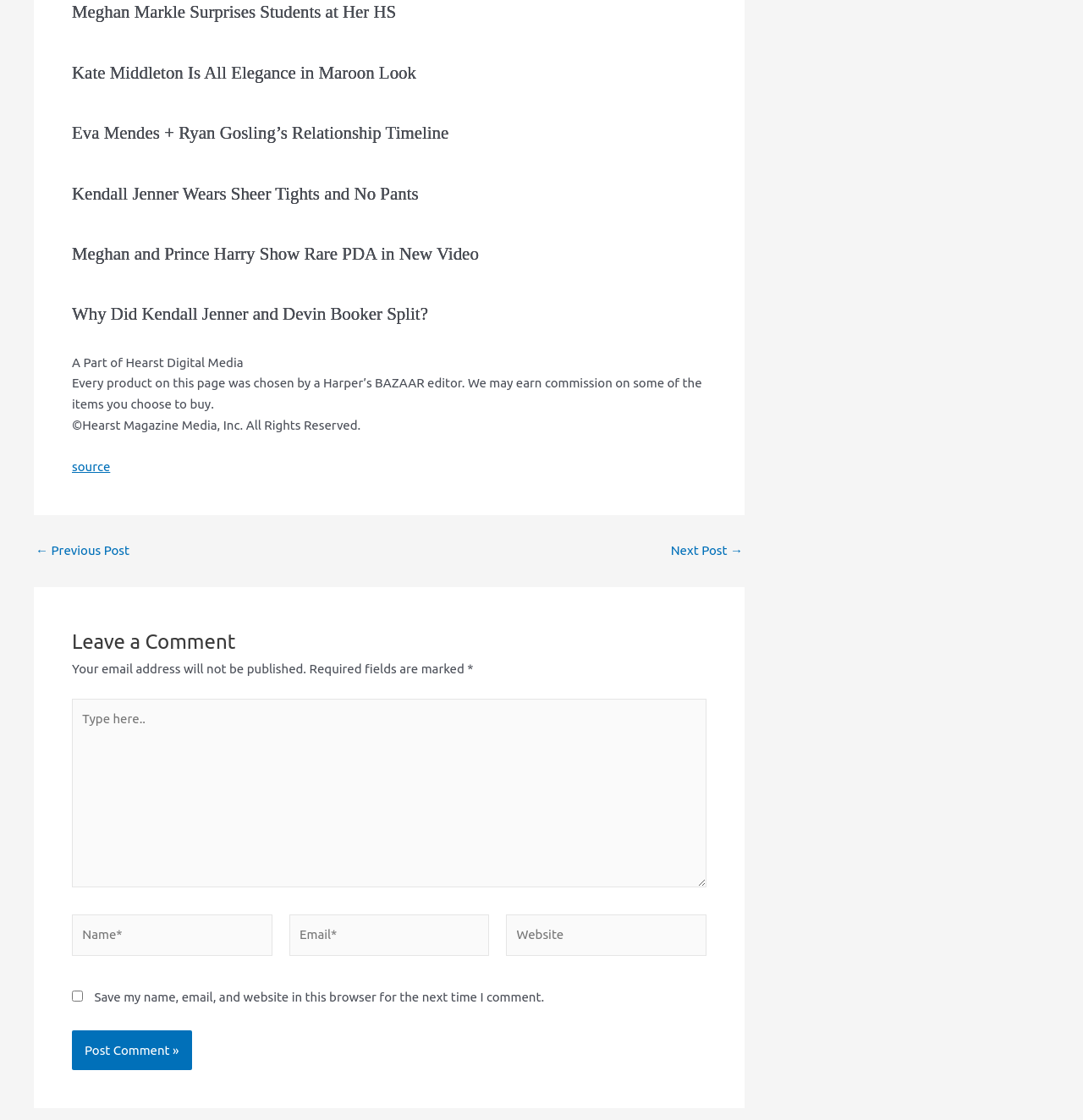Determine the bounding box coordinates of the region I should click to achieve the following instruction: "Click the 'Next Post →' link". Ensure the bounding box coordinates are four float numbers between 0 and 1, i.e., [left, top, right, bottom].

[0.619, 0.486, 0.686, 0.497]